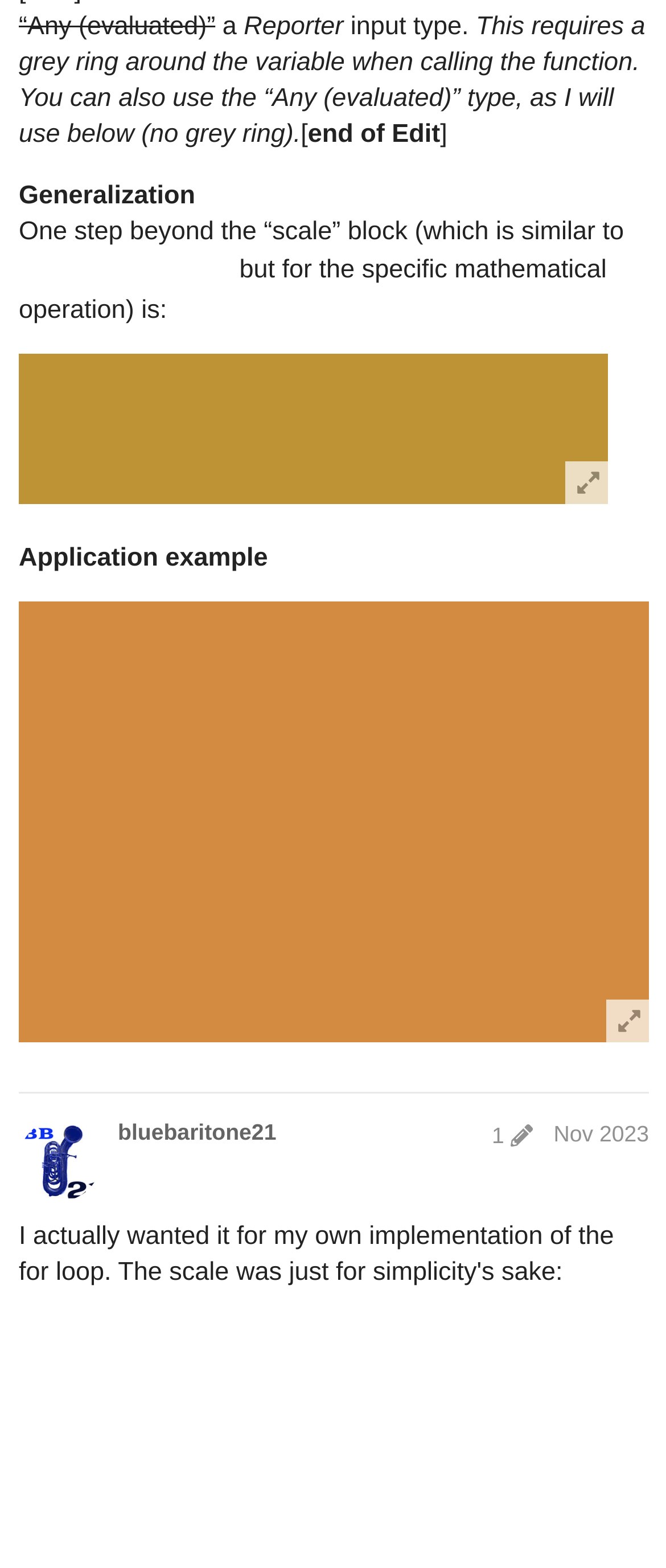Please specify the bounding box coordinates of the clickable section necessary to execute the following command: "visit the profile of bluebaritone21".

[0.177, 0.703, 0.415, 0.72]